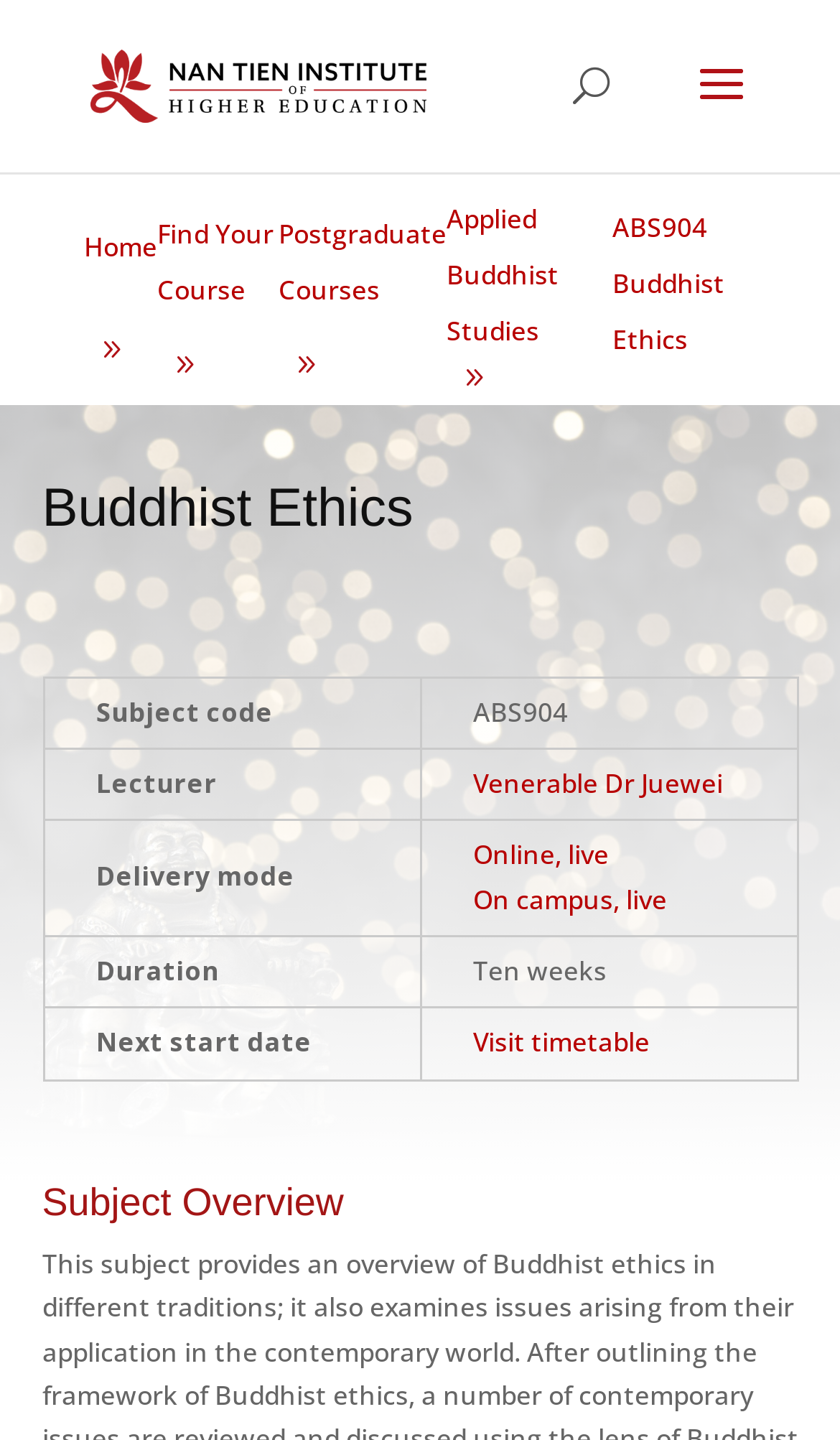Please indicate the bounding box coordinates of the element's region to be clicked to achieve the instruction: "Click on 'French lessons'". Provide the coordinates as four float numbers between 0 and 1, i.e., [left, top, right, bottom].

None